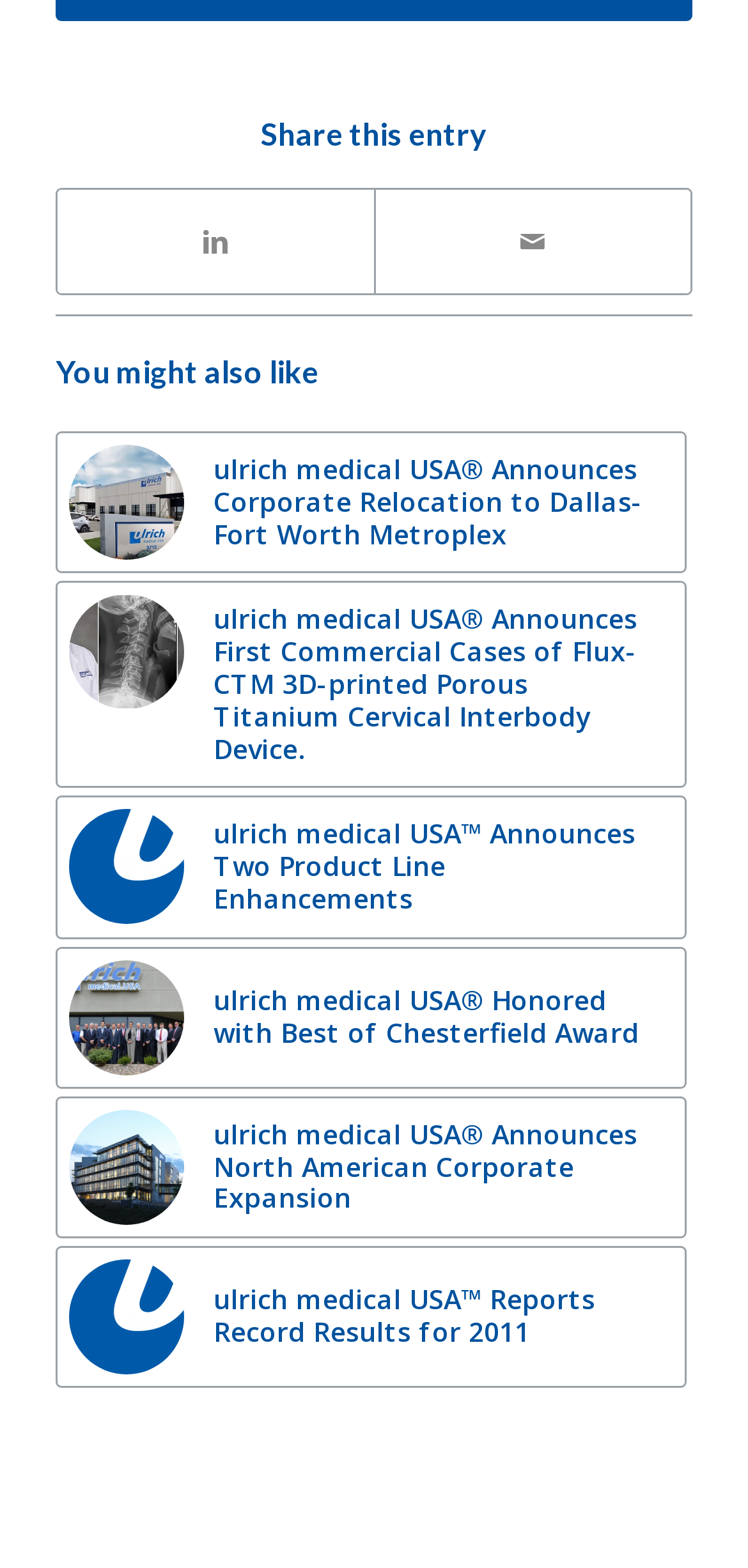Can you find the bounding box coordinates of the area I should click to execute the following instruction: "View 'ulrich medical USA Announces First Commercial Cases of Flux-CTM 3D-printed Porous Titanium Cervical Interbody Device.'"?

[0.075, 0.371, 0.917, 0.503]